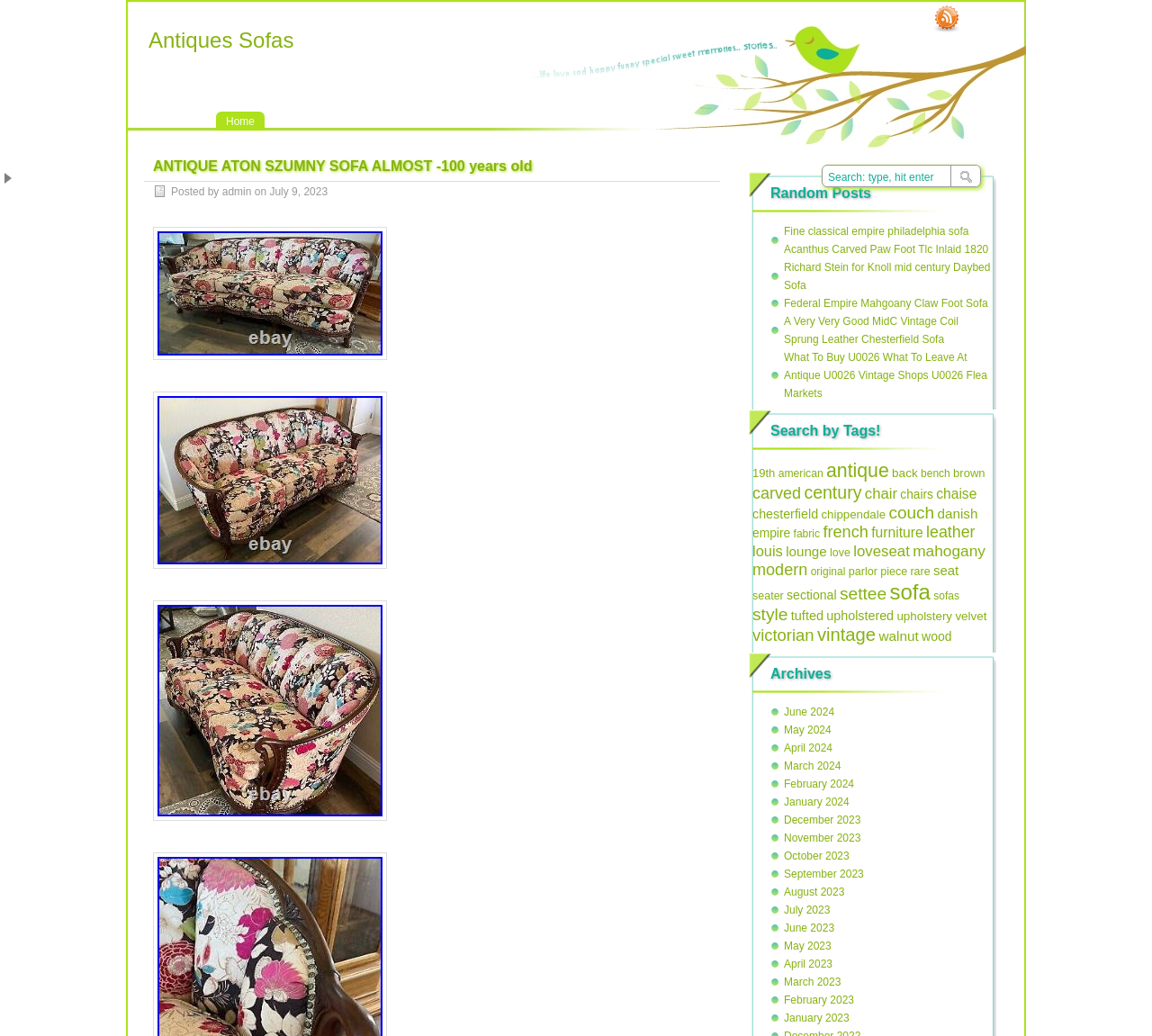Identify the bounding box coordinates for the region of the element that should be clicked to carry out the instruction: "View post edit history". The bounding box coordinates should be four float numbers between 0 and 1, i.e., [left, top, right, bottom].

None